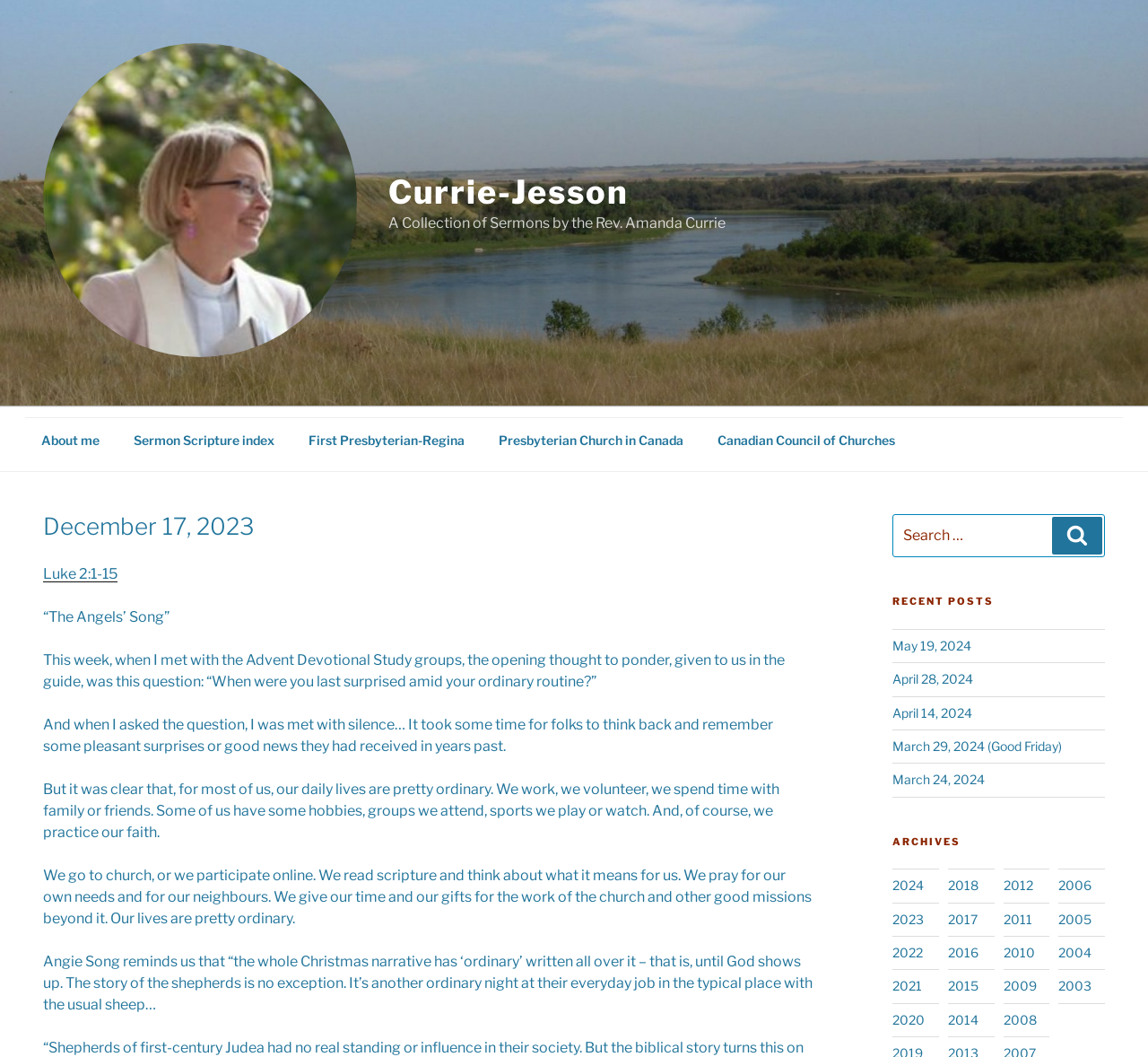Create an elaborate caption for the webpage.

This webpage appears to be a blog or sermon archive, with a focus on Christian sermons and scripture. At the top of the page, there is a navigation menu with links to "About me", "Sermon Scripture index", "First Presbyterian-Regina", "Presbyterian Church in Canada", and "Canadian Council of Churches". 

Below the navigation menu, there is a header section with the title "December 17, 2023 – Currie-Jesson" and an image of "Currie-Jesson". To the right of the header section, there is a link to "Currie-Jesson" and a static text describing "A Collection of Sermons by the Rev. Amanda Currie".

The main content of the page is a sermon titled "The Angels' Song" based on Luke 2:1-15. The sermon text is divided into several paragraphs, discussing the idea of being surprised in our ordinary routines and how the Christmas narrative is full of ordinary events until God shows up.

On the right side of the page, there is a search bar with a label "Search for:" and a button to submit the search query. Below the search bar, there are two sections: "RECENT POSTS" and "ARCHIVES". The "RECENT POSTS" section lists several links to recent posts, including dates such as May 19, 2024, April 28, 2024, and March 29, 2024. The "ARCHIVES" section lists links to posts from different years, ranging from 2024 to 2003.